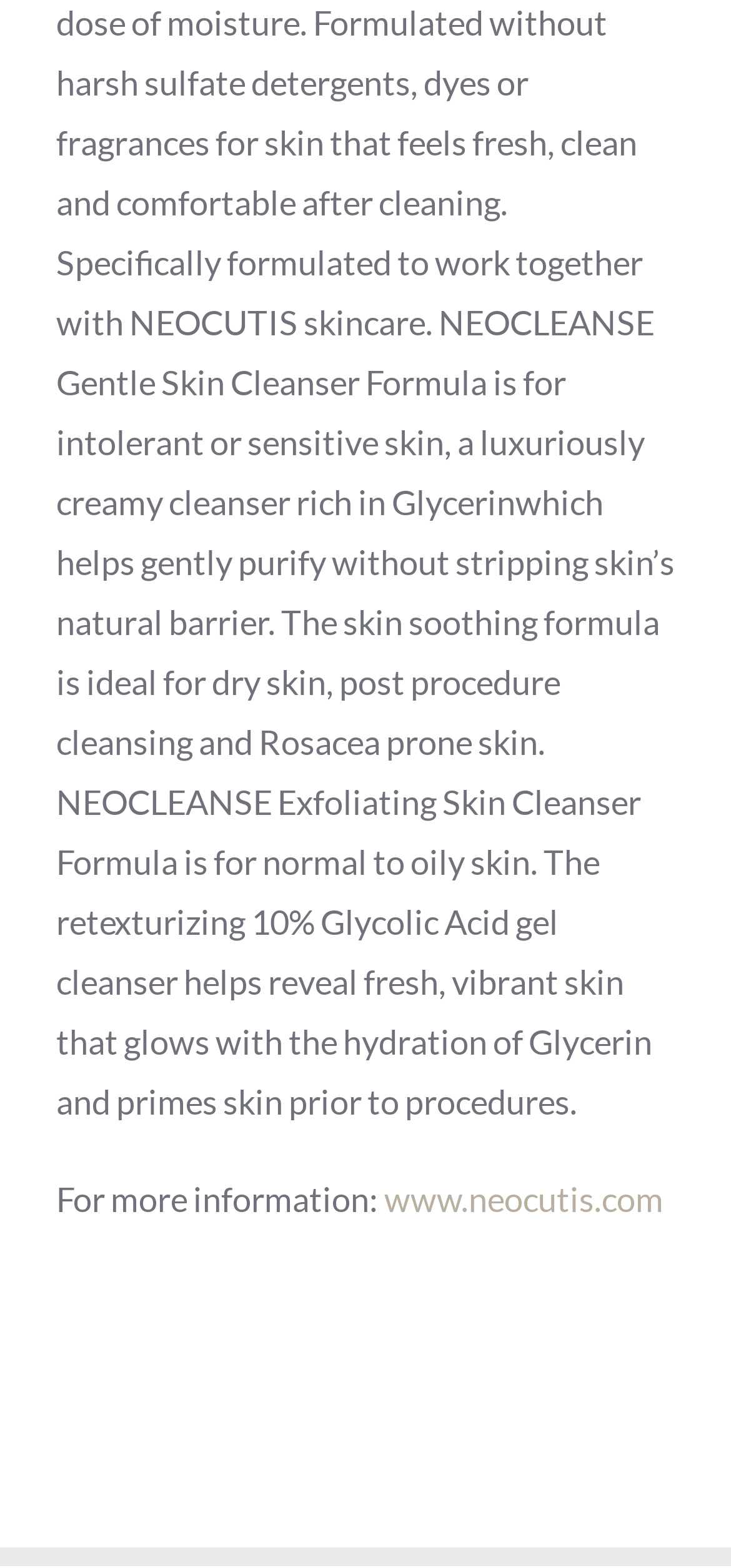Bounding box coordinates must be specified in the format (top-left x, top-left y, bottom-right x, bottom-right y). All values should be floating point numbers between 0 and 1. What are the bounding box coordinates of the UI element described as: www.neocutis.com

[0.526, 0.751, 0.908, 0.778]